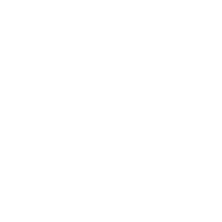Summarize the image with a detailed caption.

The image depicts a simplistic, stylized representation of a drilling tool, specifically a drill bit, commonly used in various manufacturing and construction applications. This graphic aligns with the broader context of drilling tools and hardware, reflecting a focus on practical and functional tools essential in many industries. The drill bit's design tends to emphasize efficiency and precision, key attributes that are vital in tasks such as woodworking, metalworking, and other material drilling activities. This image likely serves as part of a carousel or display for popular products within the drill bits category, aimed at engaging users seeking reliable tools for their projects.